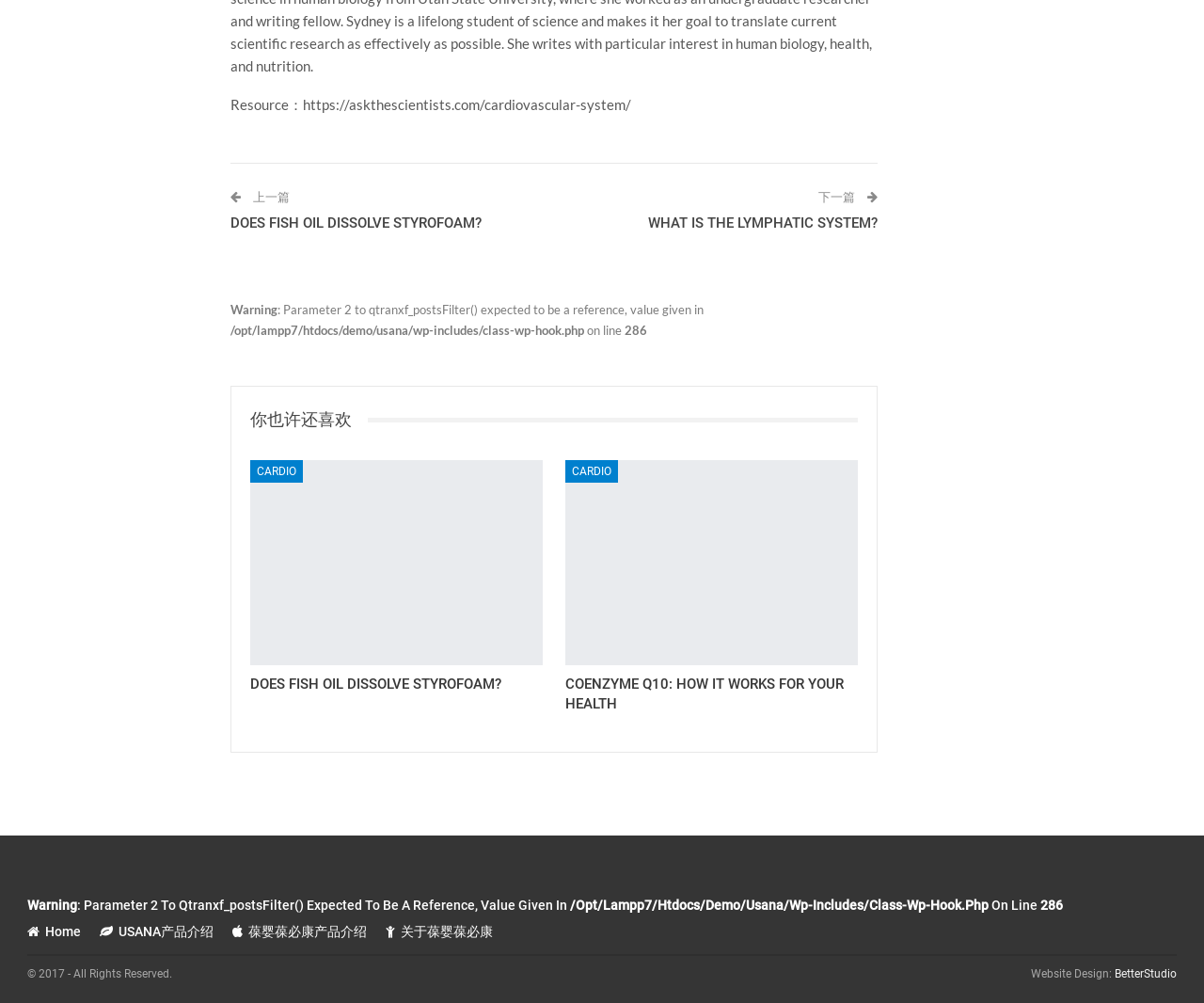Please provide a detailed answer to the question below by examining the image:
Who designed the website?

I found the answer by looking at the link element with the text 'BetterStudio' which is located at the bottom of the page, indicating that it is the website designer.